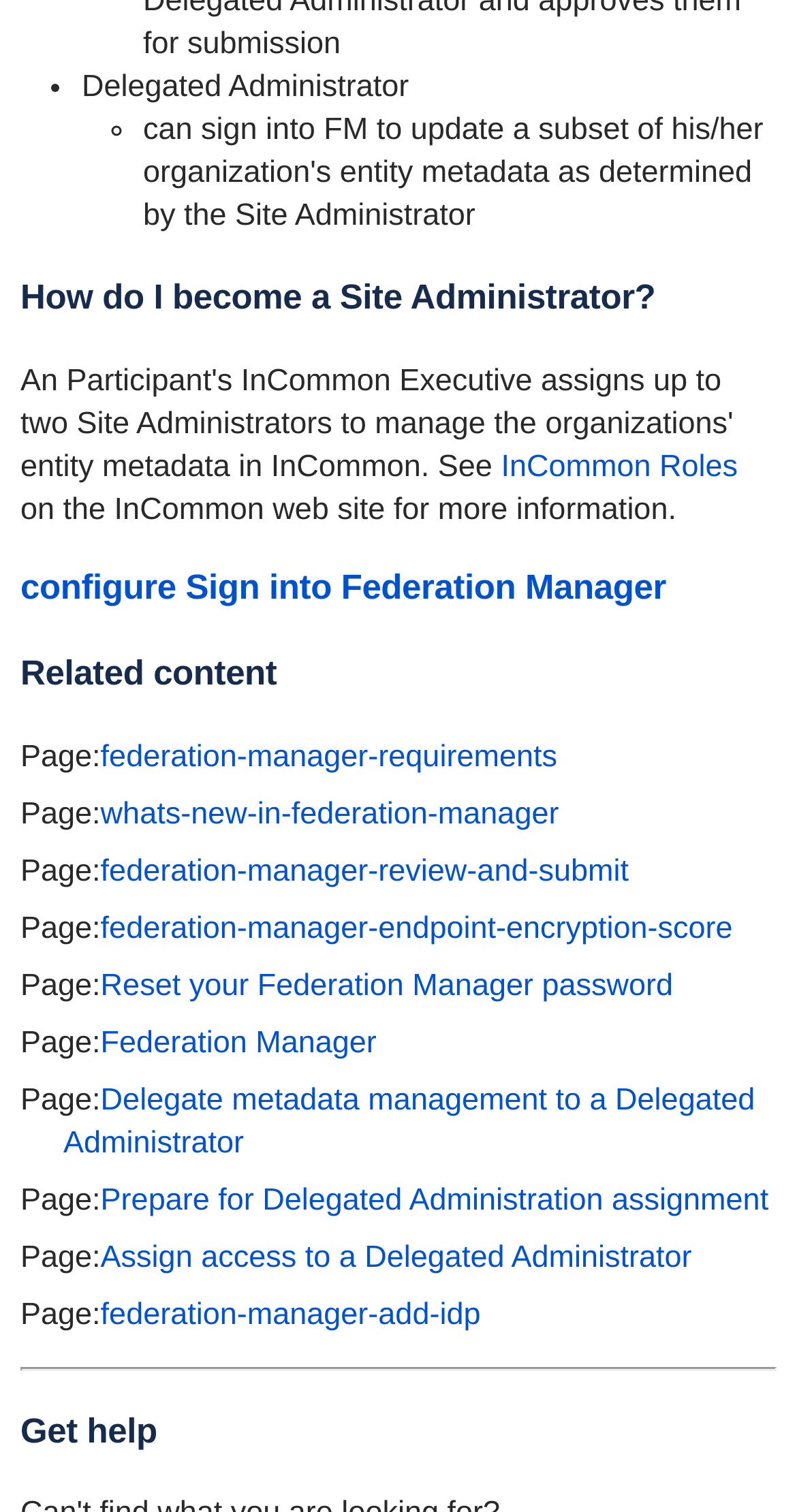Locate the bounding box coordinates of the clickable area to execute the instruction: "Click on 'InCommon Roles'". Provide the coordinates as four float numbers between 0 and 1, represented as [left, top, right, bottom].

[0.629, 0.297, 0.926, 0.32]